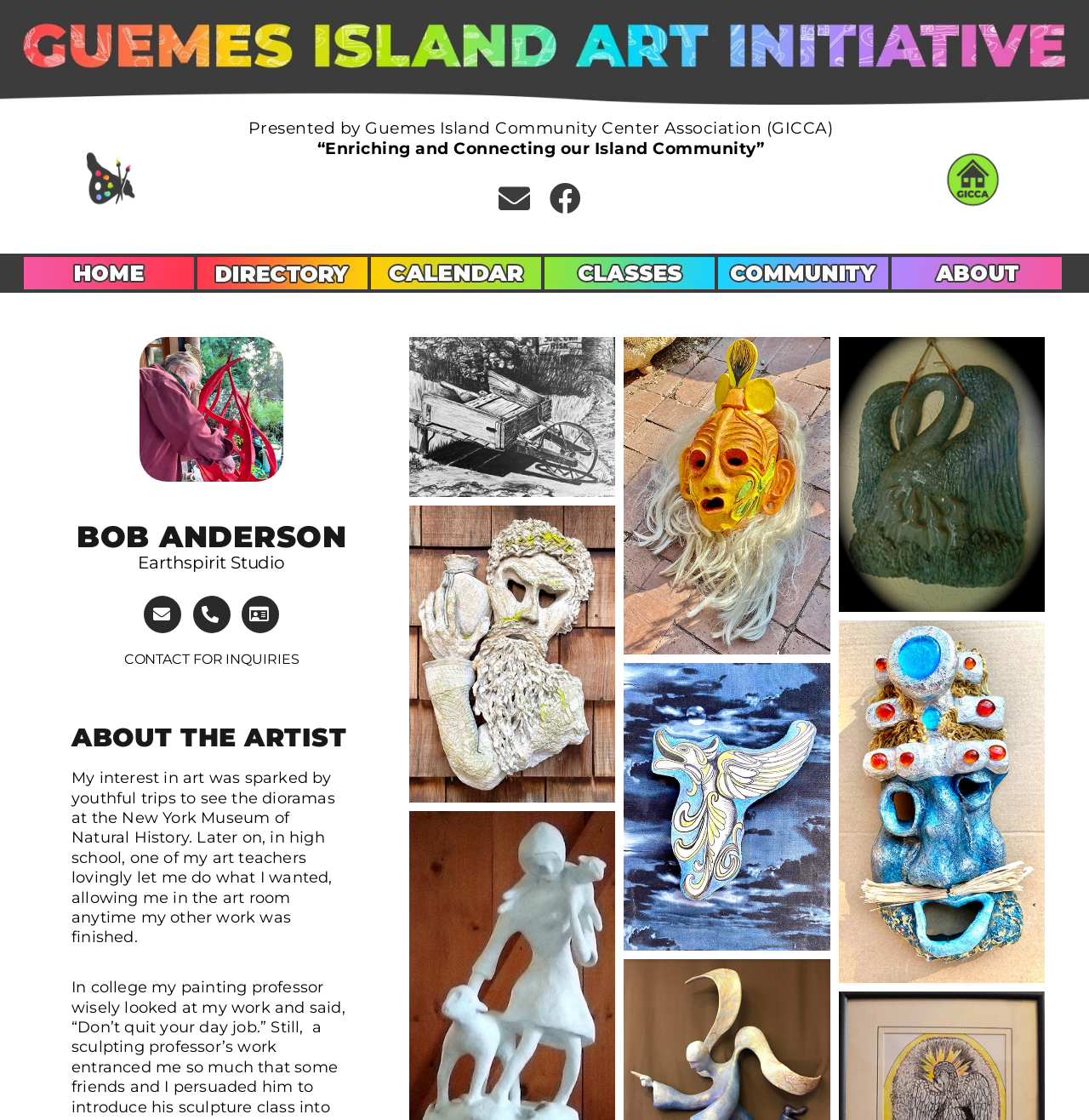How many contact methods are provided?
Please give a detailed and elaborate answer to the question based on the image.

I found three contact methods on the webpage, which are Envelope, Phone-alt, and Id-card. Therefore, there are 3 contact methods provided.